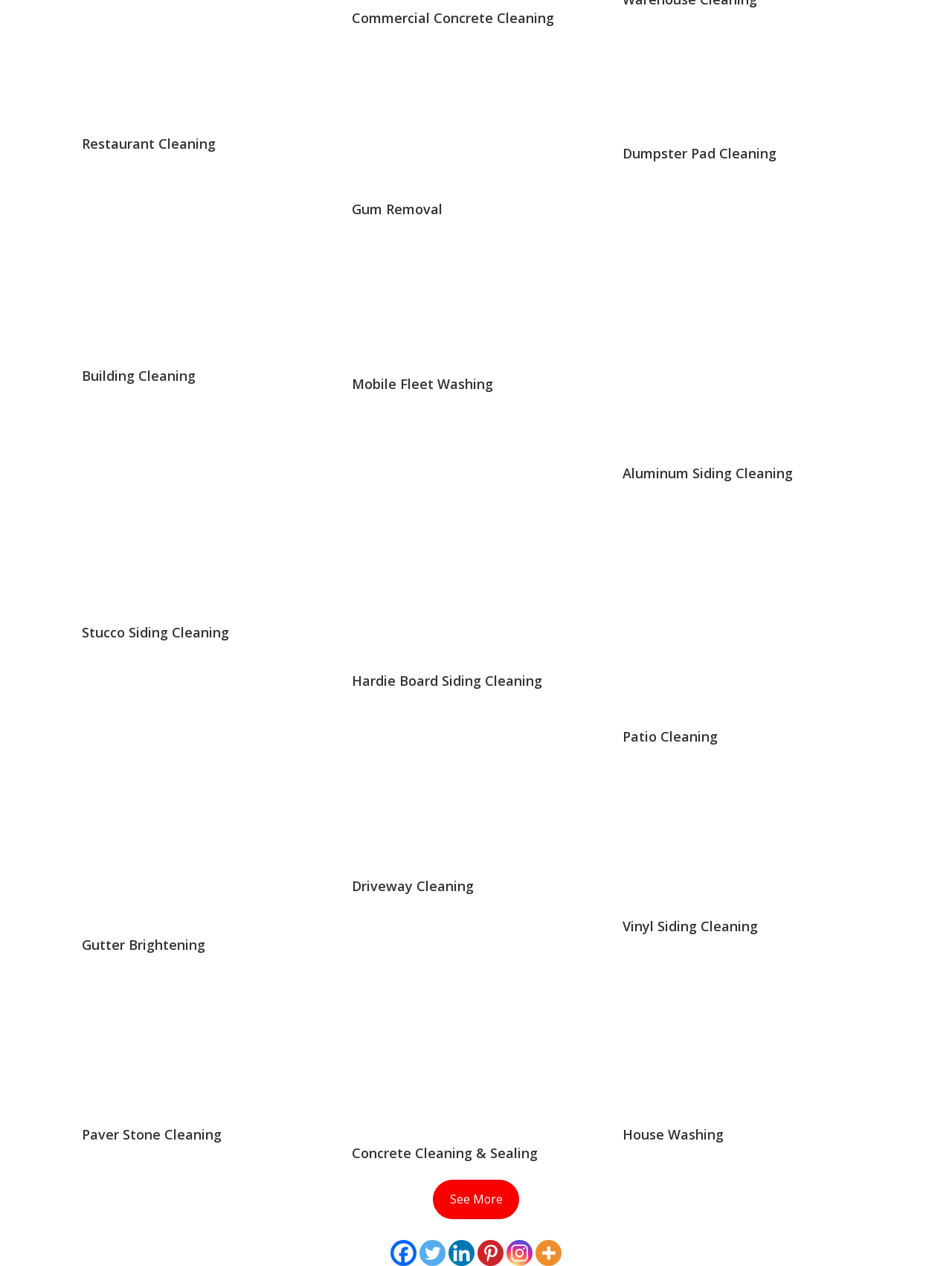Please identify the bounding box coordinates of the element I need to click to follow this instruction: "Click Facebook".

[0.41, 0.979, 0.438, 1.0]